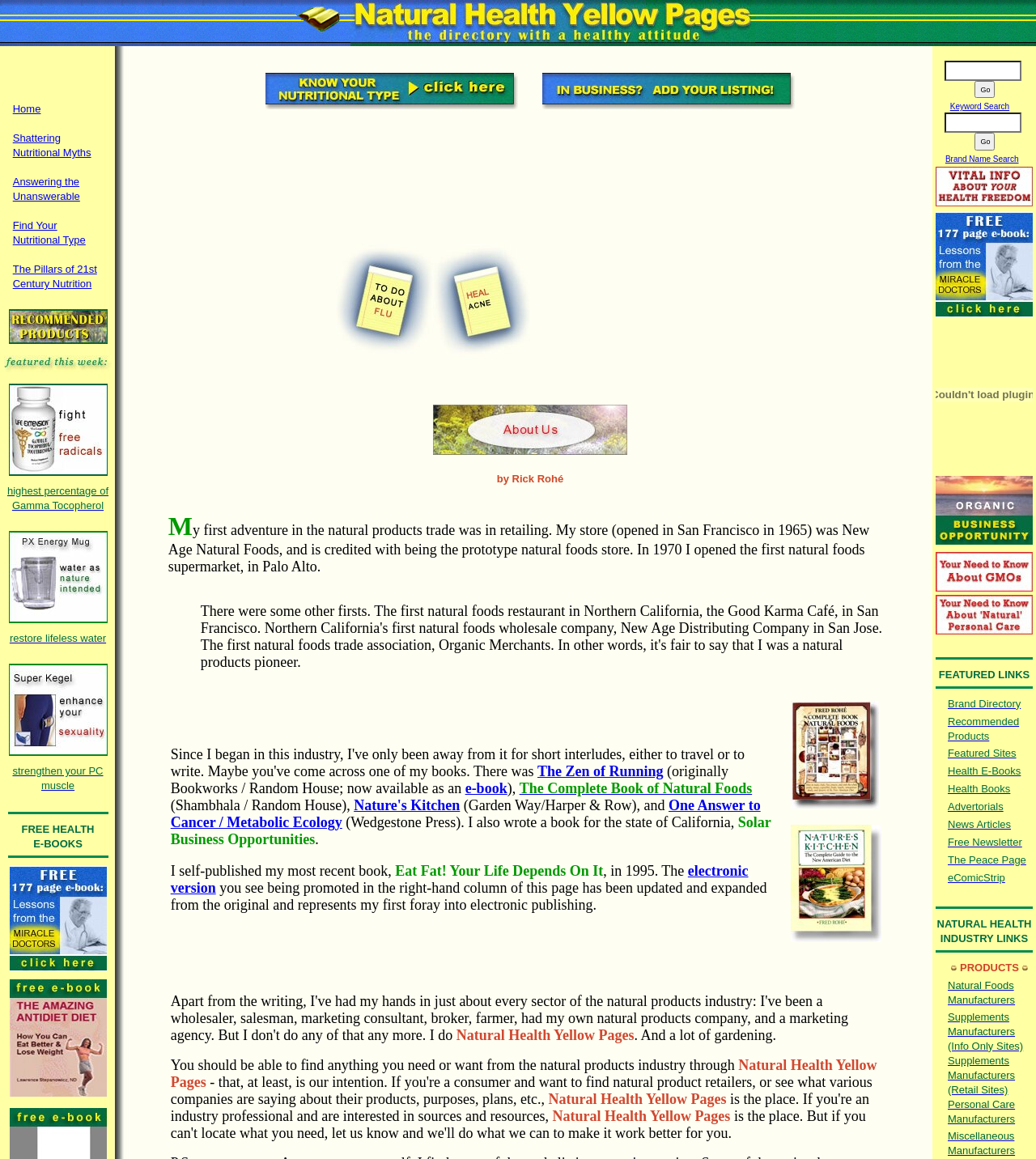Specify the bounding box coordinates of the area to click in order to execute this command: 'Visit the 'Forums' page'. The coordinates should consist of four float numbers ranging from 0 to 1, and should be formatted as [left, top, right, bottom].

None